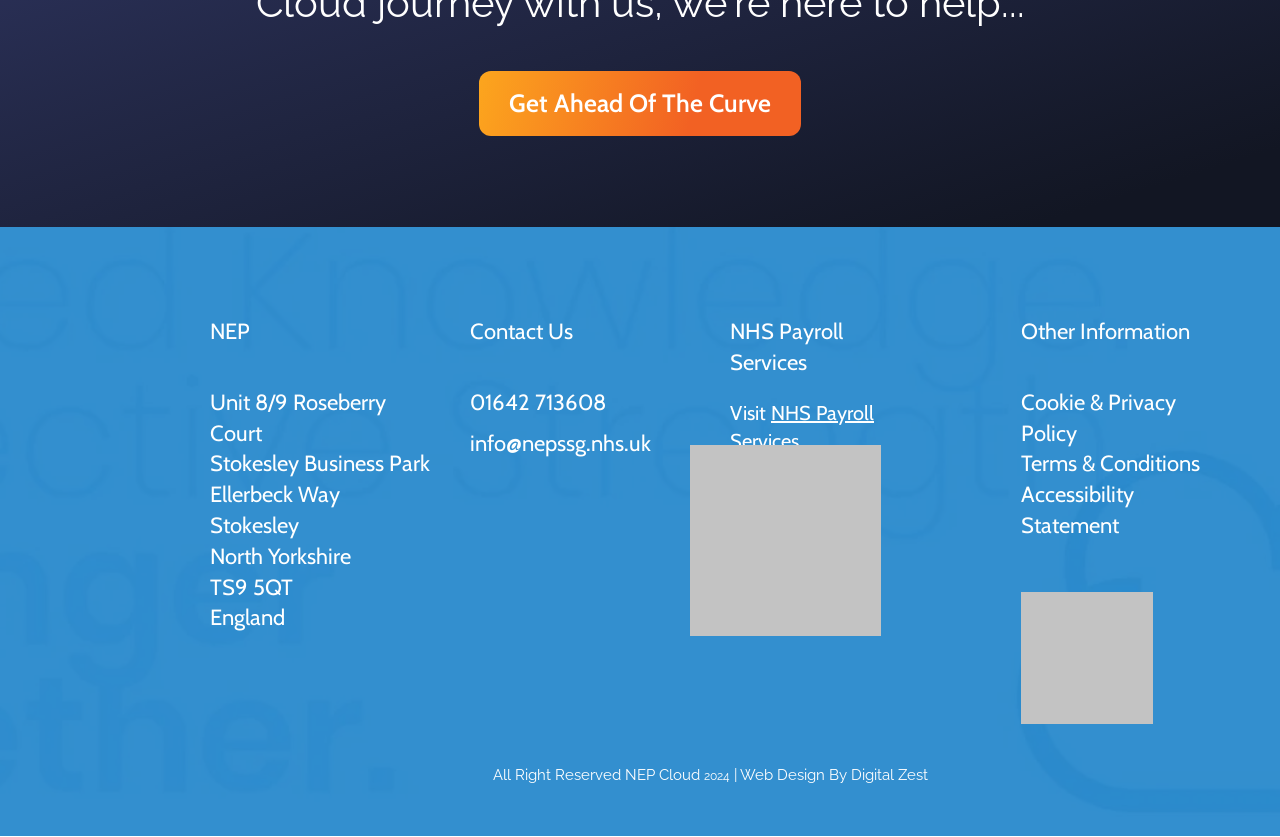Please find the bounding box coordinates in the format (top-left x, top-left y, bottom-right x, bottom-right y) for the given element description. Ensure the coordinates are floating point numbers between 0 and 1. Description: Terms & Conditions

[0.798, 0.538, 0.938, 0.57]